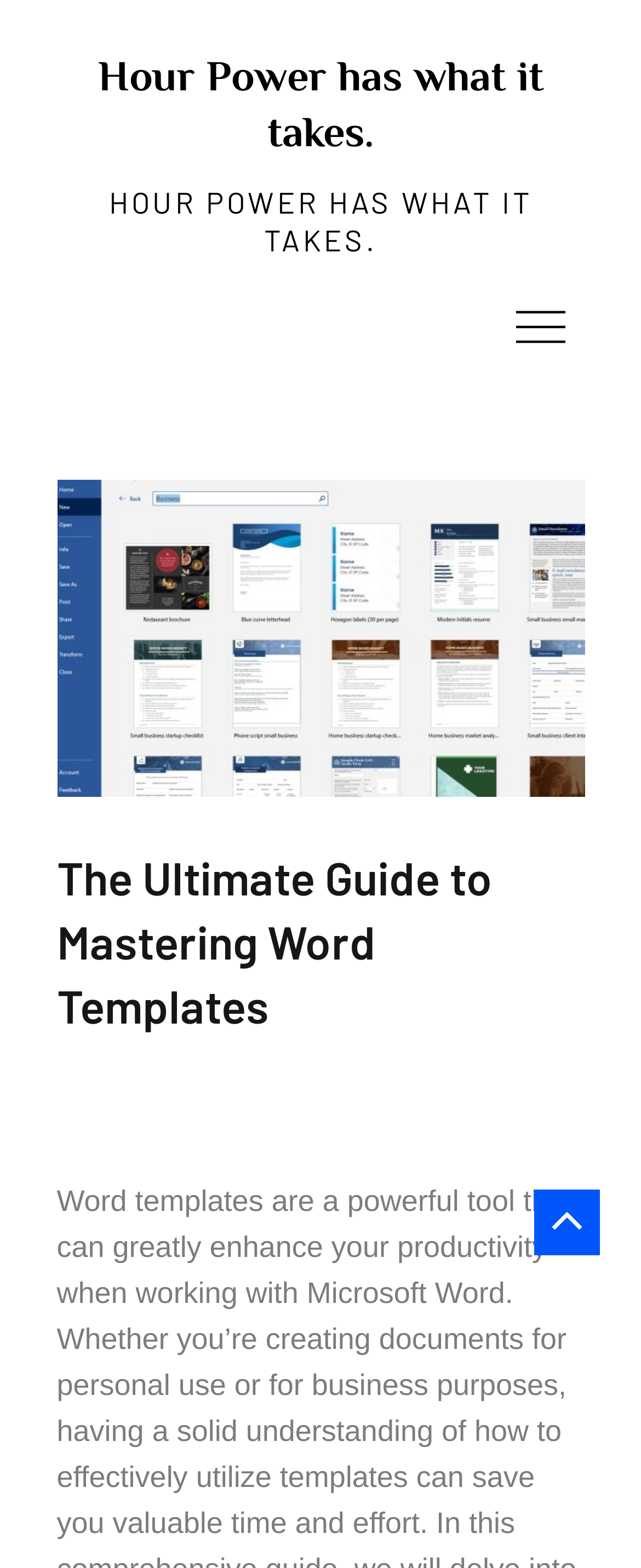Identify the text that serves as the heading for the webpage and generate it.

Hour Power has what it takes.